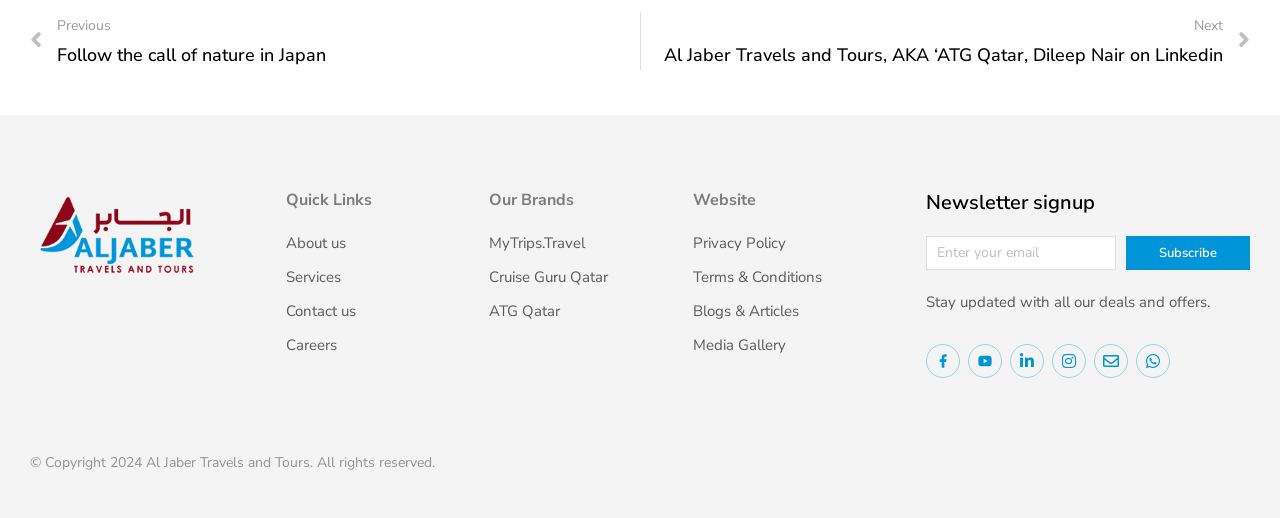Please identify the bounding box coordinates of the element's region that needs to be clicked to fulfill the following instruction: "Check the 'MyTrips.Travel' link". The bounding box coordinates should consist of four float numbers between 0 and 1, i.e., [left, top, right, bottom].

[0.382, 0.446, 0.518, 0.492]